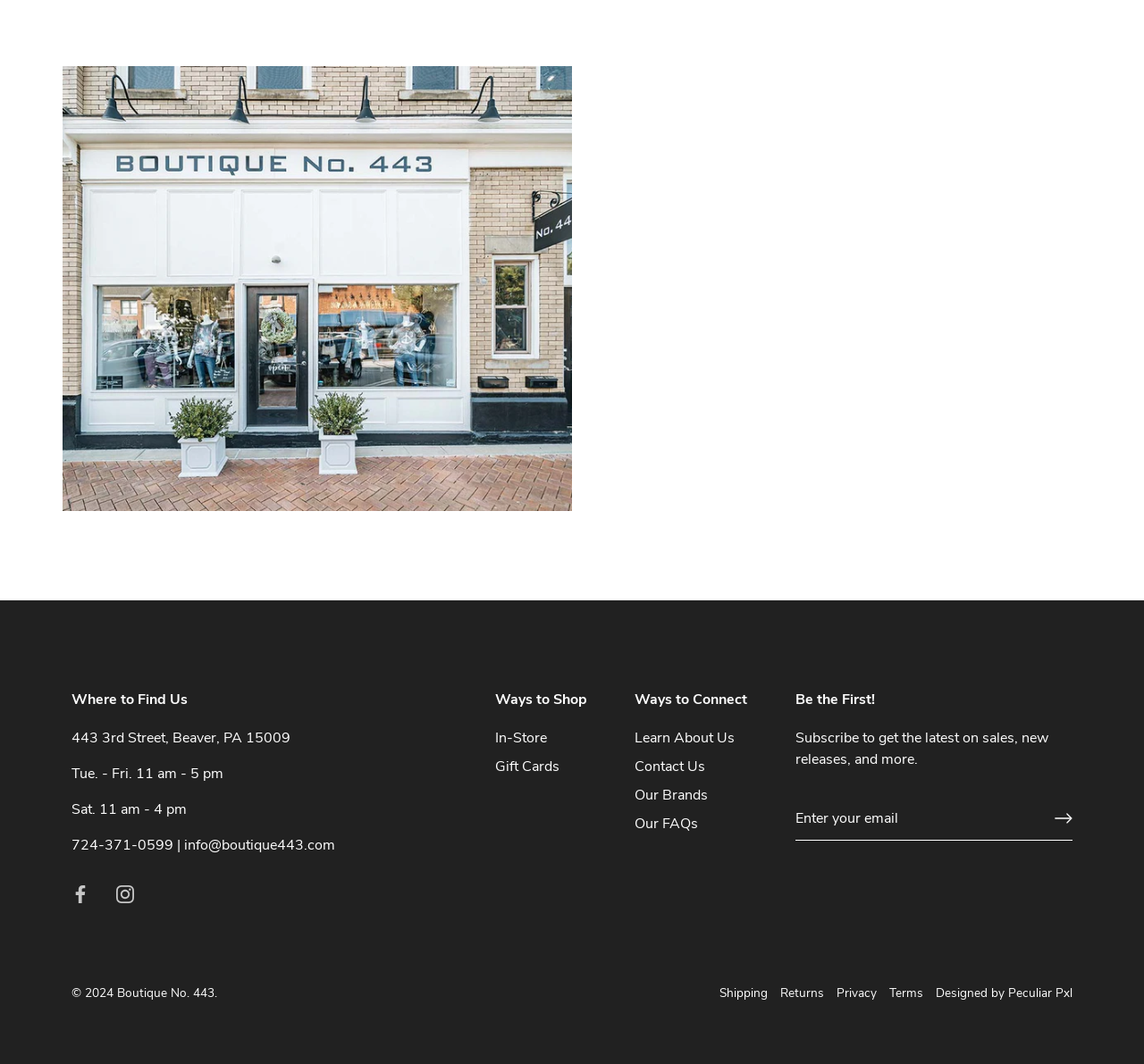Using the element description provided, determine the bounding box coordinates in the format (top-left x, top-left y, bottom-right x, bottom-right y). Ensure that all values are floating point numbers between 0 and 1. Element description: Designed by Peculiar Pxl

[0.818, 0.925, 0.938, 0.941]